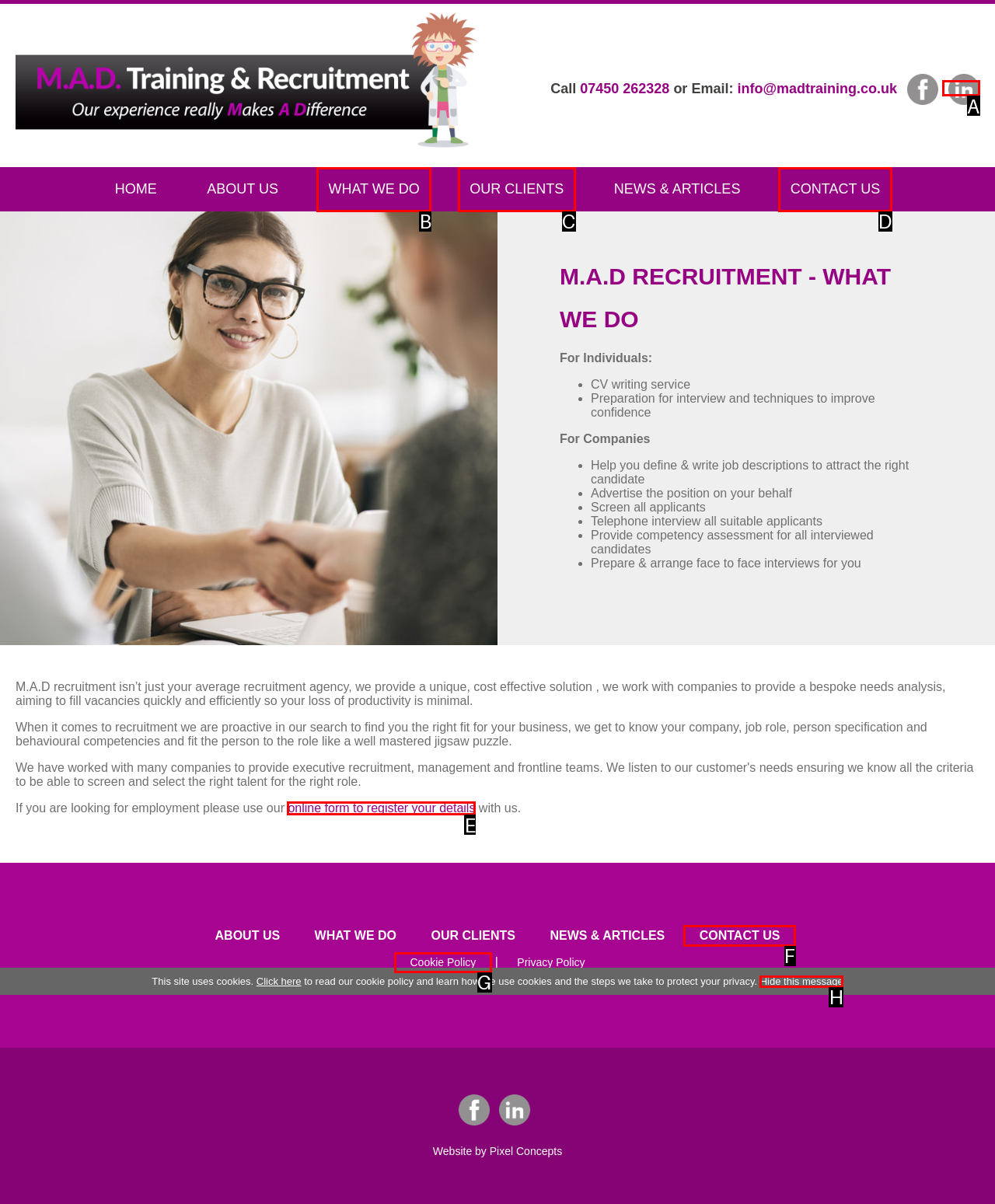Tell me which one HTML element you should click to complete the following task: Register your details online
Answer with the option's letter from the given choices directly.

E